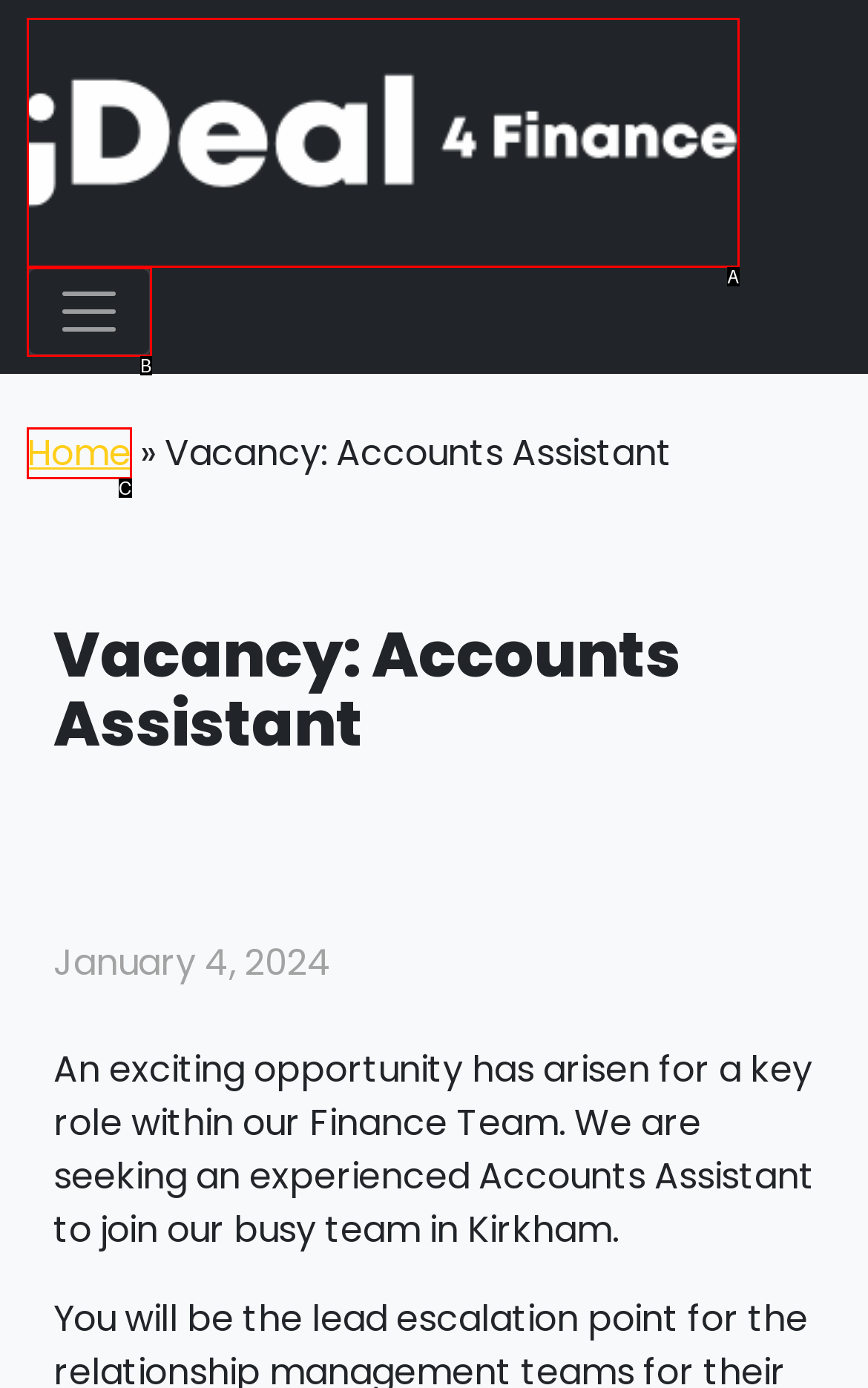Identify the letter of the option that best matches the following description: Other. Respond with the letter directly.

None